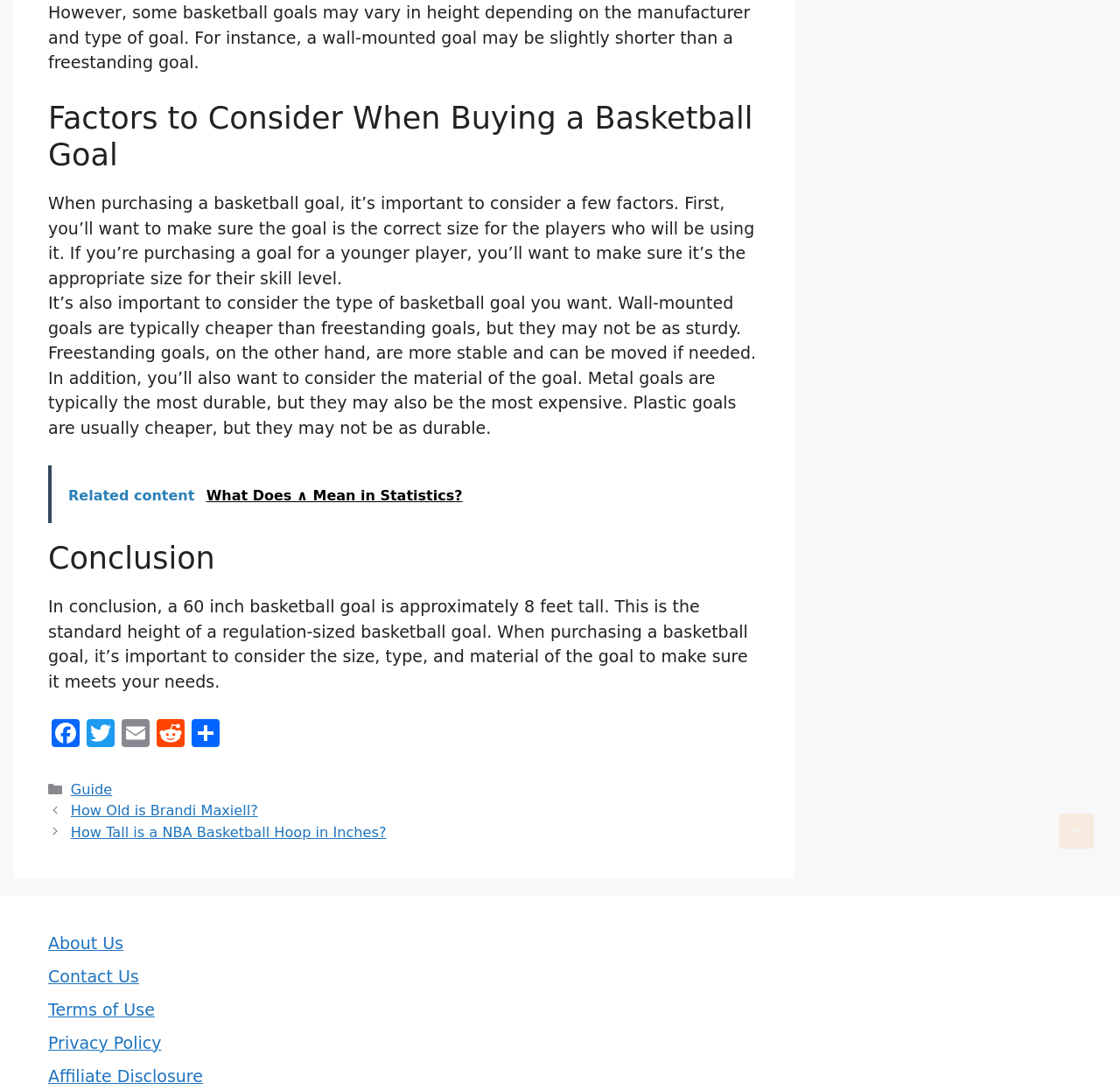Locate the bounding box coordinates of the area to click to fulfill this instruction: "Learn about related content in statistics". The bounding box should be presented as four float numbers between 0 and 1, in the order [left, top, right, bottom].

[0.043, 0.427, 0.678, 0.48]